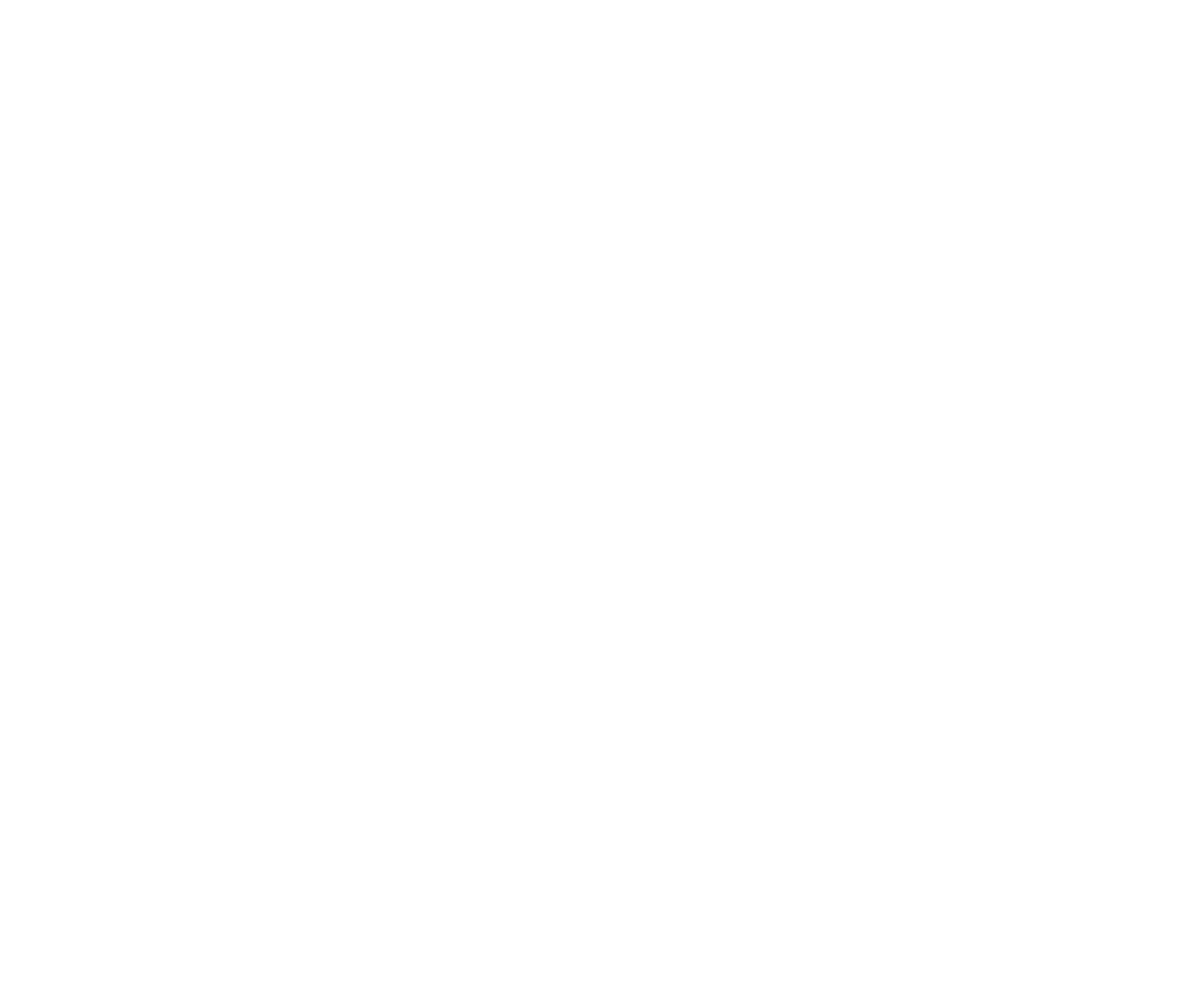What is the title of the section that the article belongs to?
Give a detailed response to the question by analyzing the screenshot.

I found the answer by looking at the heading element 'LIFESTYLE' which is located above the article title.